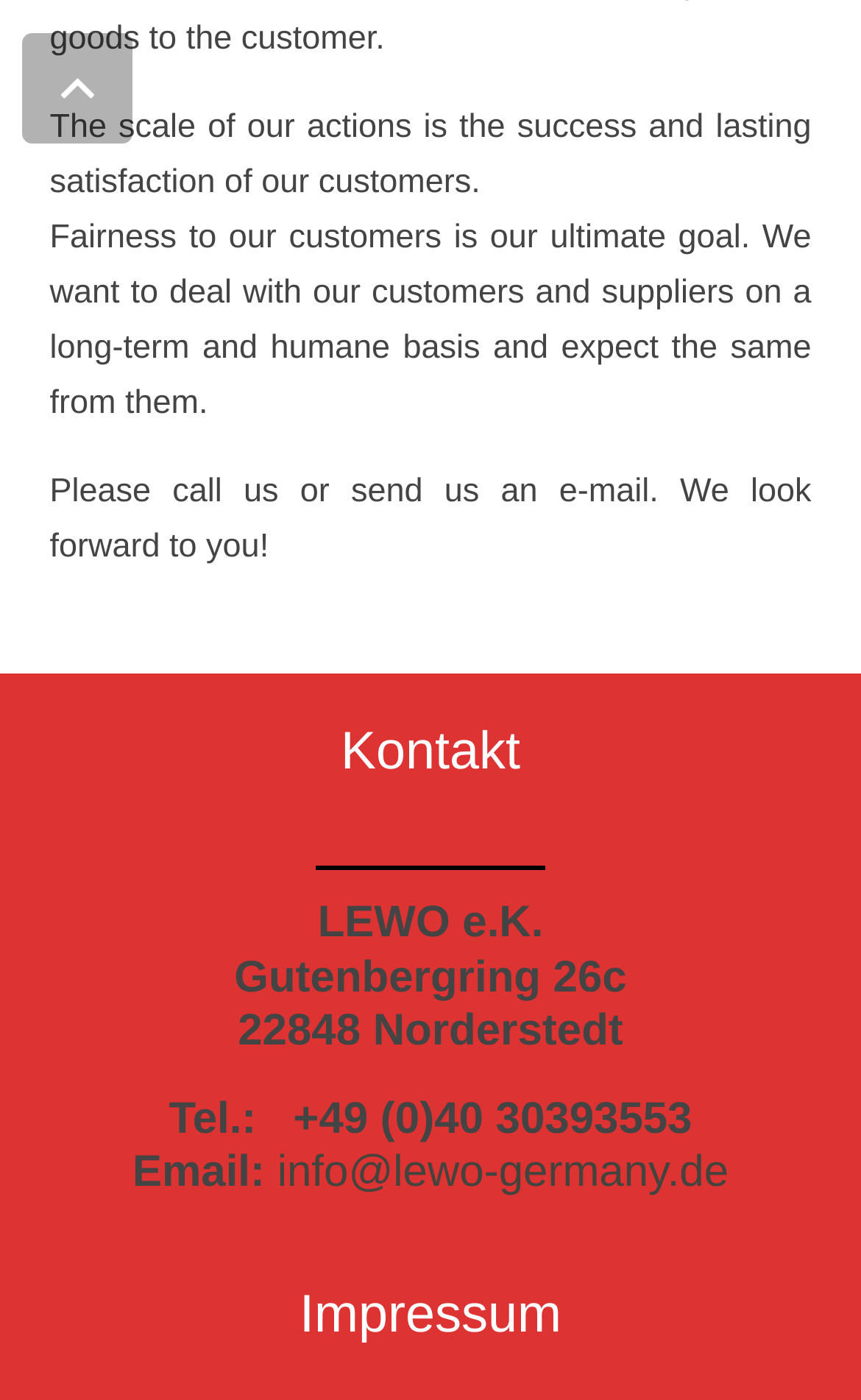What is the company's phone number? Based on the screenshot, please respond with a single word or phrase.

+49 (0)40 30393553